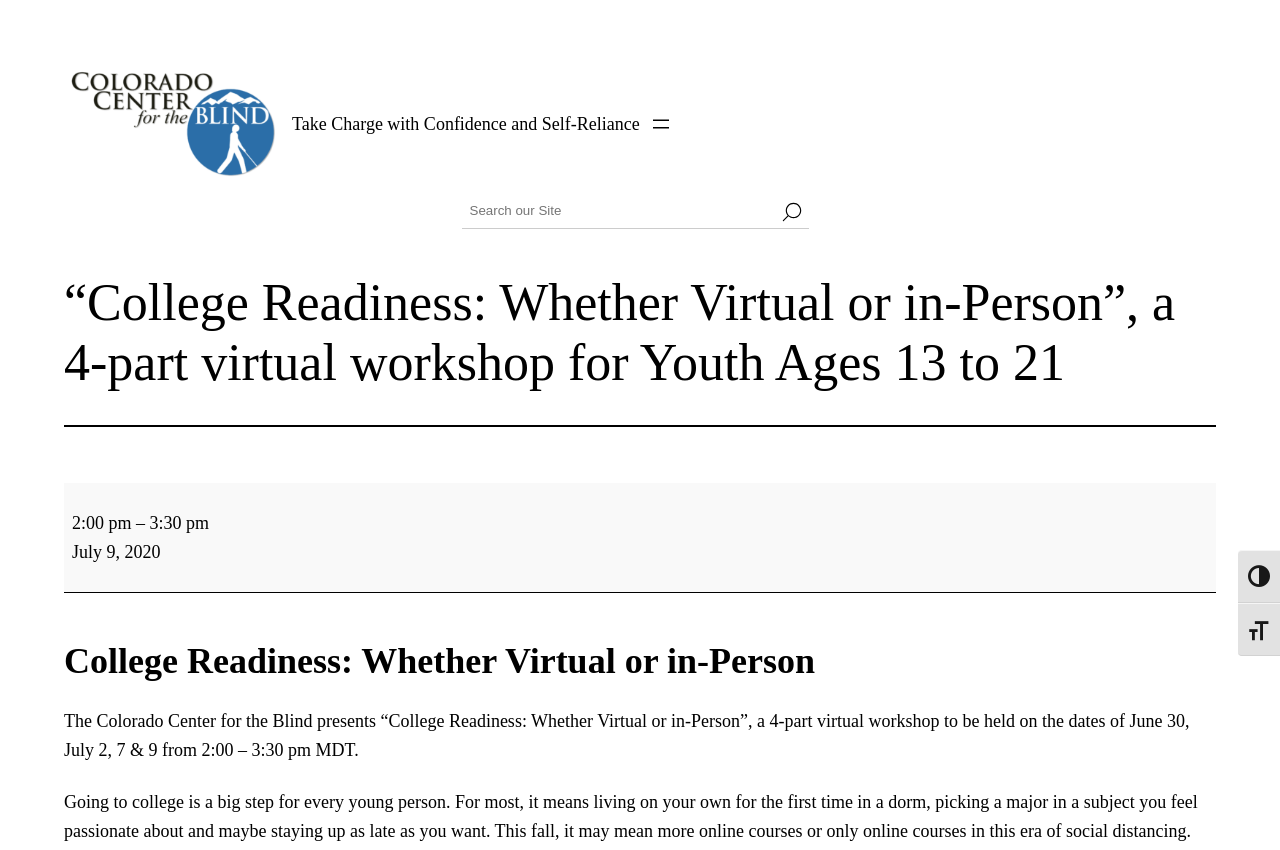Give a one-word or short phrase answer to this question: 
On how many dates is the virtual workshop being held?

4